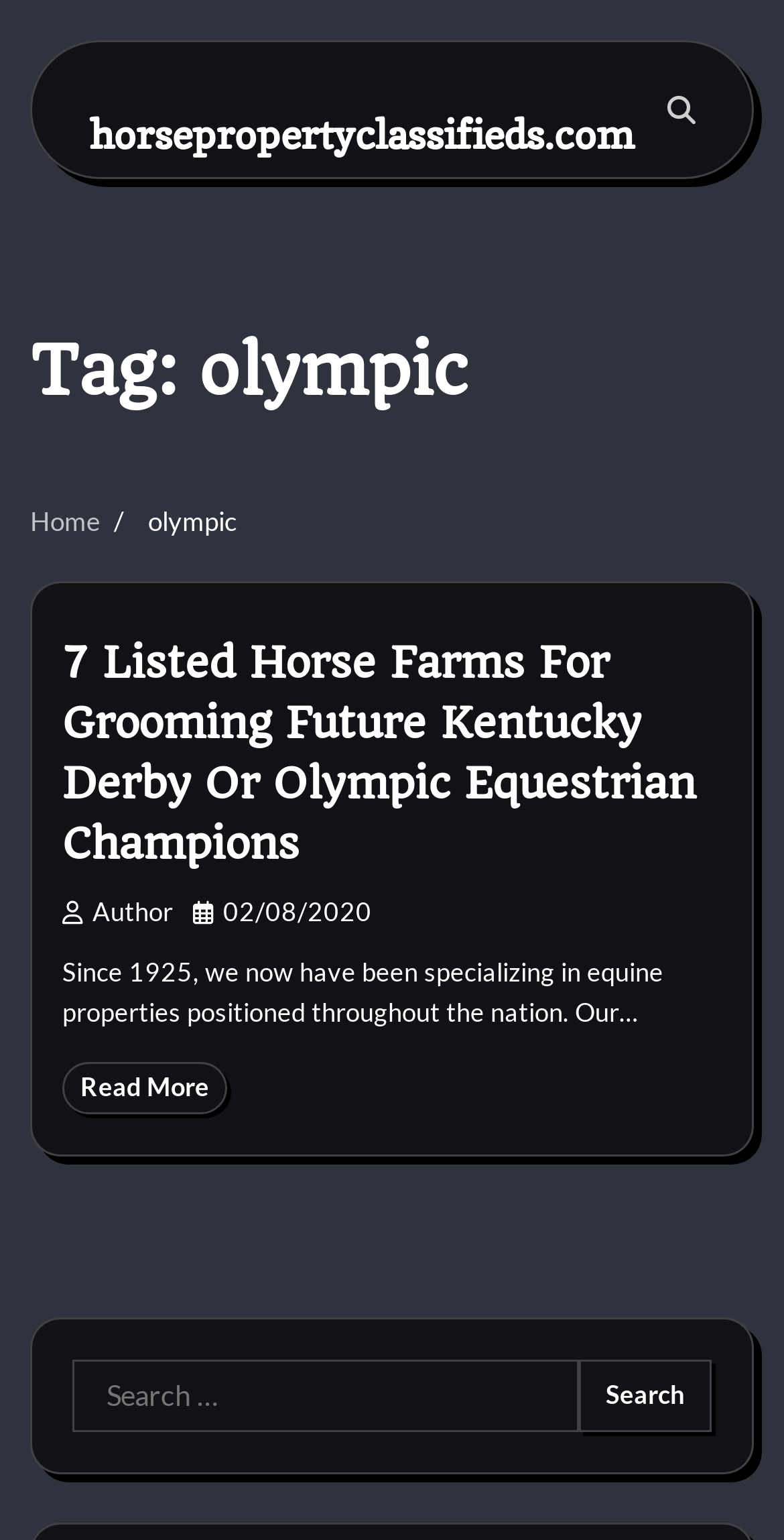Utilize the details in the image to thoroughly answer the following question: What is the date of the article?

The date of the article is '02/08/2020' as indicated by the static text '02/08/2020' below the article heading.